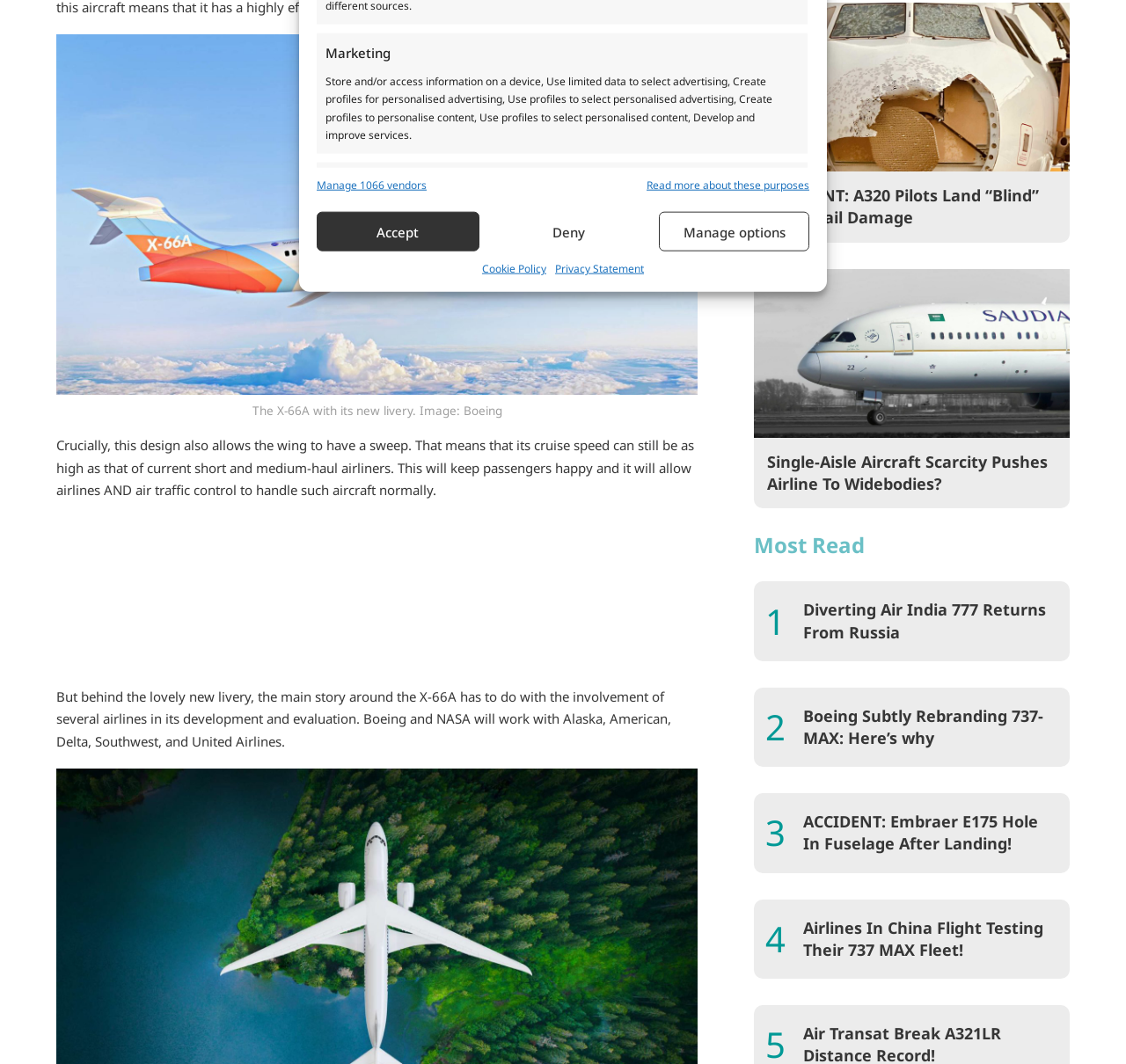Identify the bounding box of the UI component described as: "Accept".

[0.281, 0.199, 0.426, 0.236]